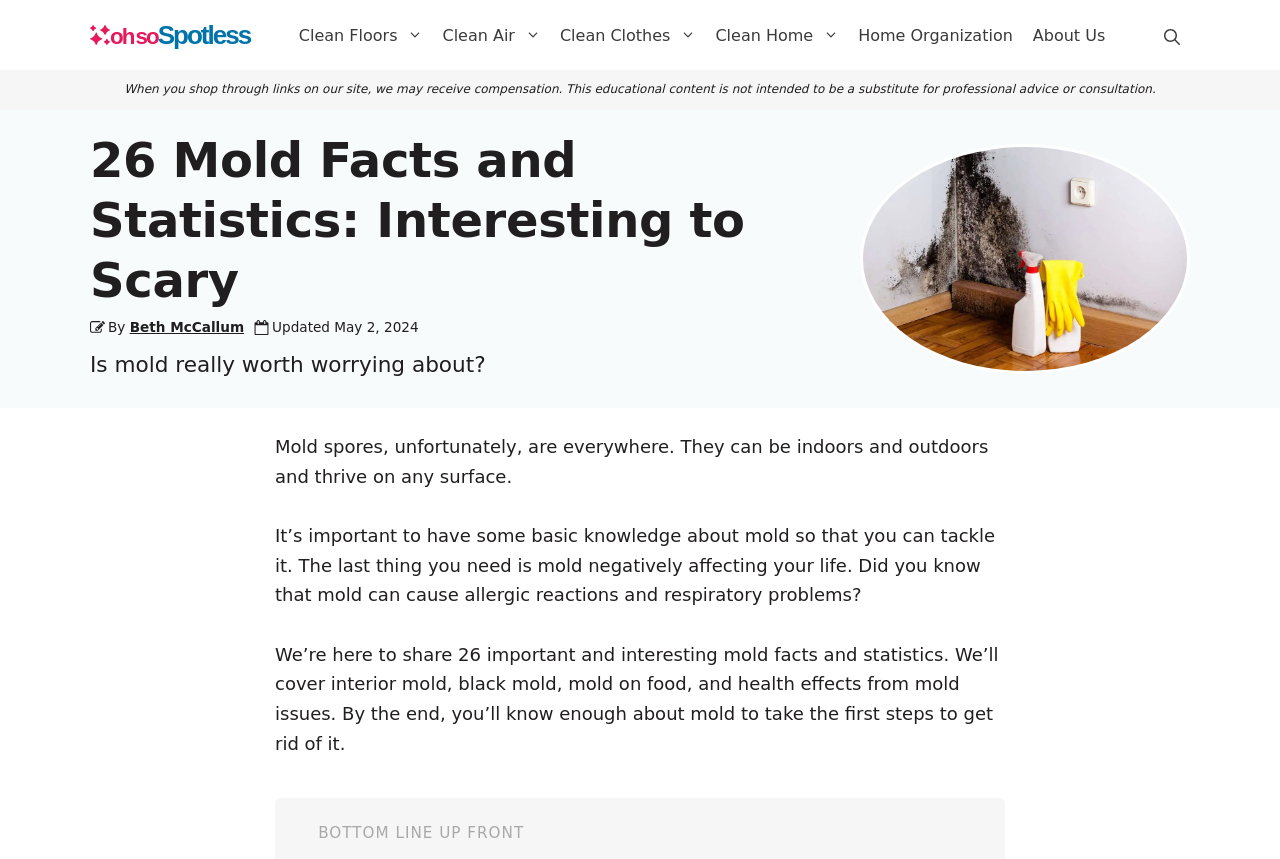Please provide a comprehensive response to the question below by analyzing the image: 
What is shown in the main image?

The main image on the webpage shows black mold in the corner of a room wall, with cleaning spray and gloves on the floor. This image is likely used to illustrate the problem of mold growth in homes.